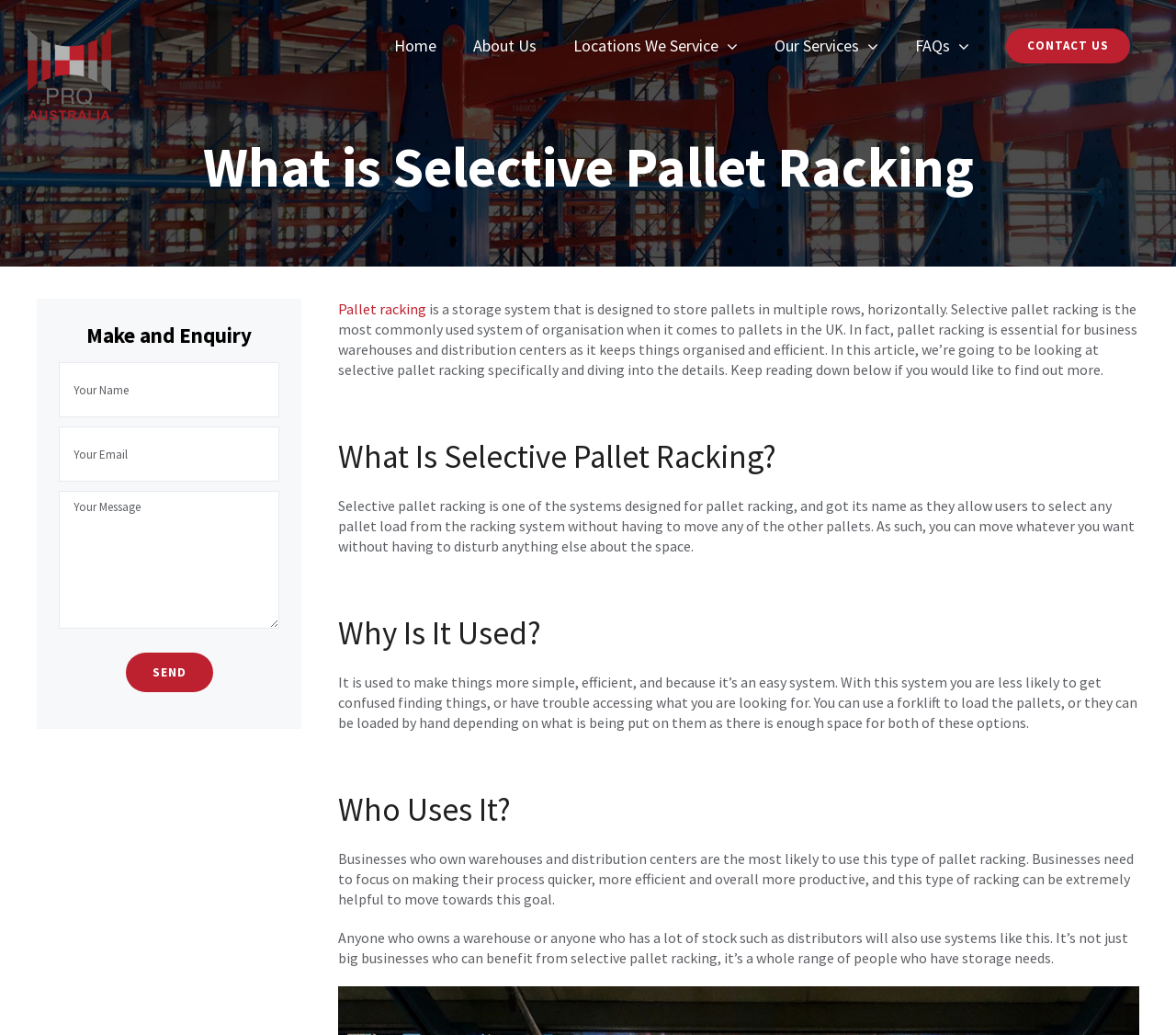Please determine the bounding box coordinates for the element that should be clicked to follow these instructions: "Navigate to Home".

[0.32, 0.0, 0.387, 0.089]